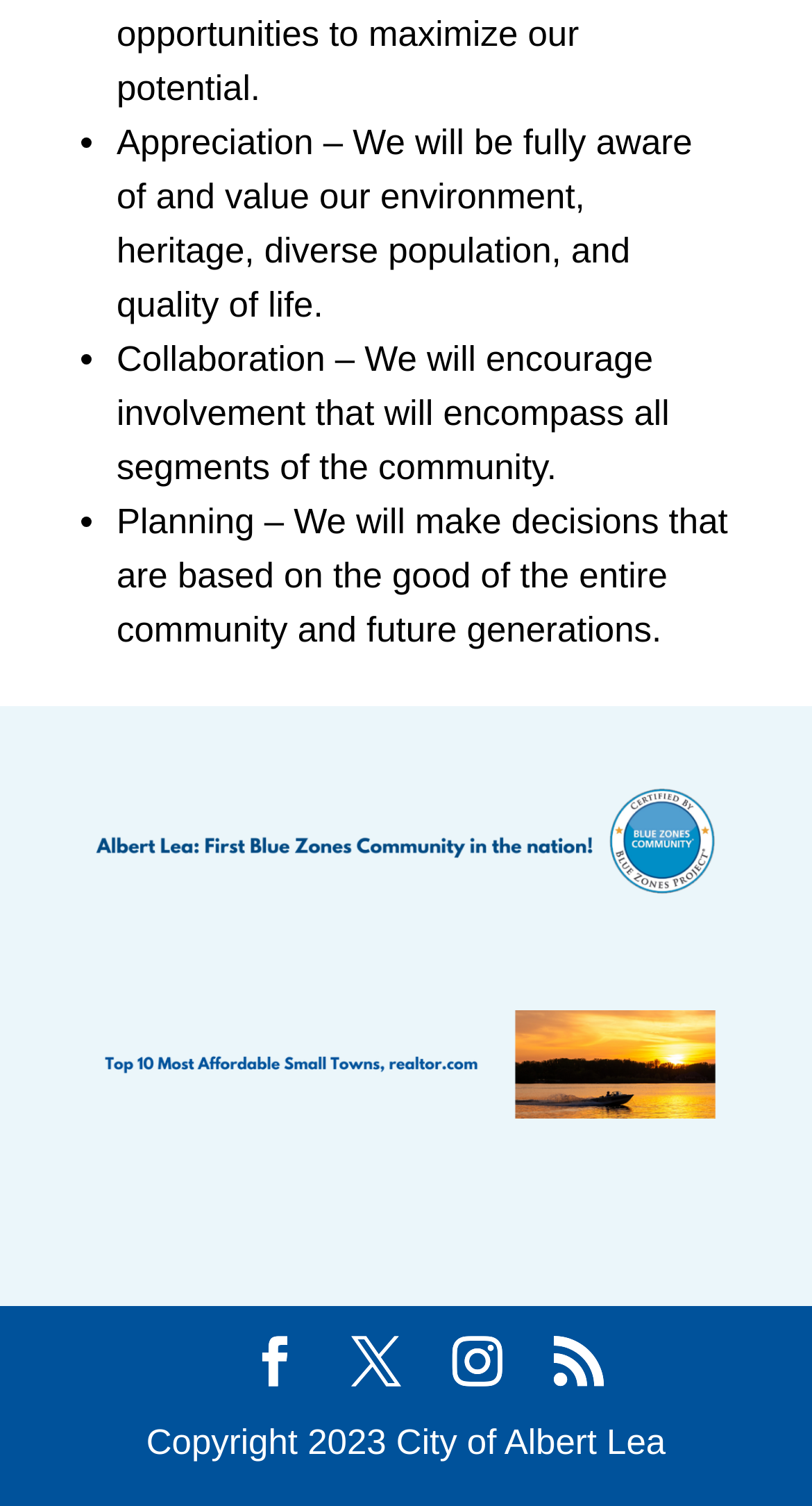What is the copyright year mentioned at the bottom?
Carefully analyze the image and provide a detailed answer to the question.

The static text at the bottom of the webpage mentions 'Copyright 2023 City of Albert Lea'.